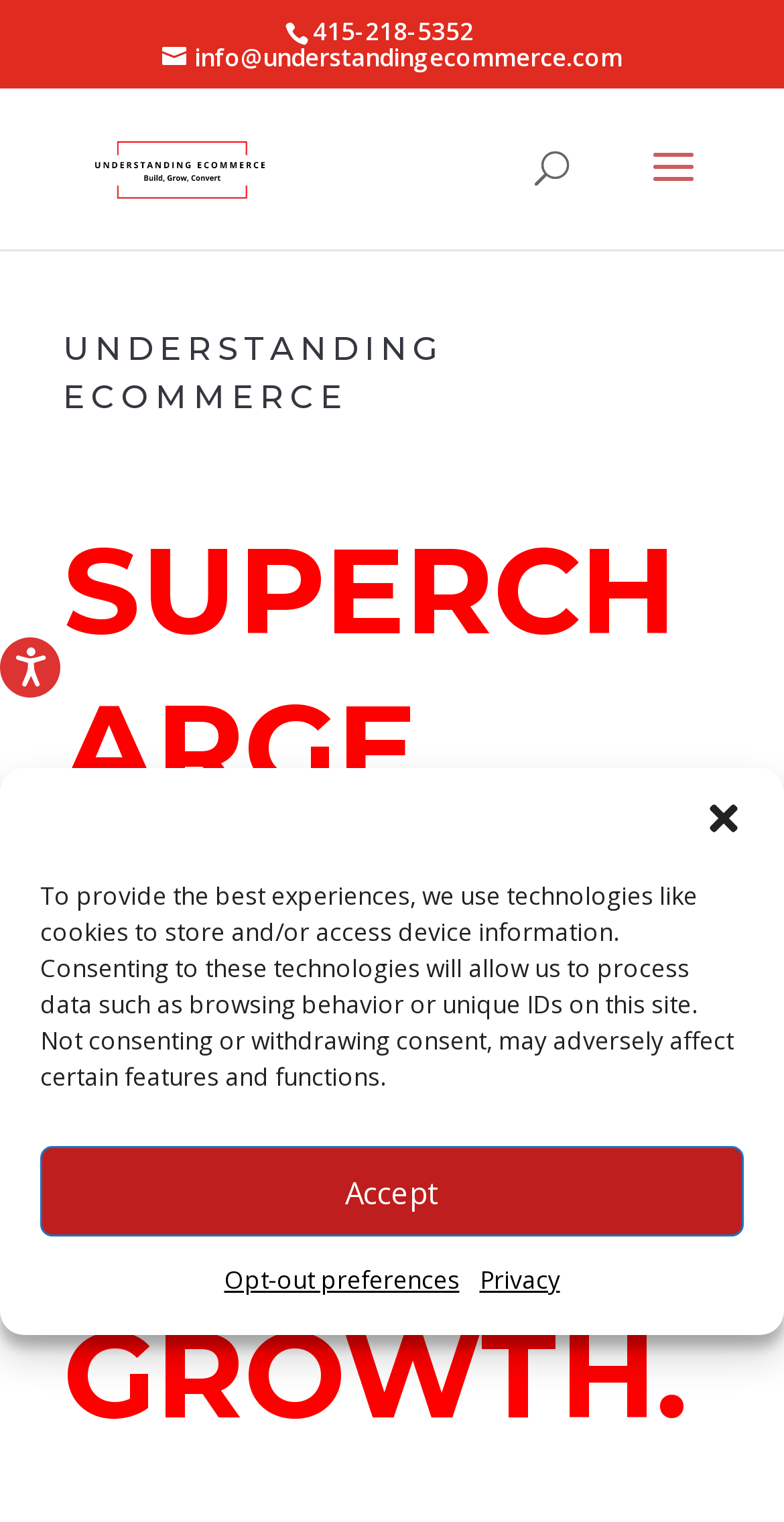Answer the following inquiry with a single word or phrase:
What is the phone number on the webpage?

415-218-5352